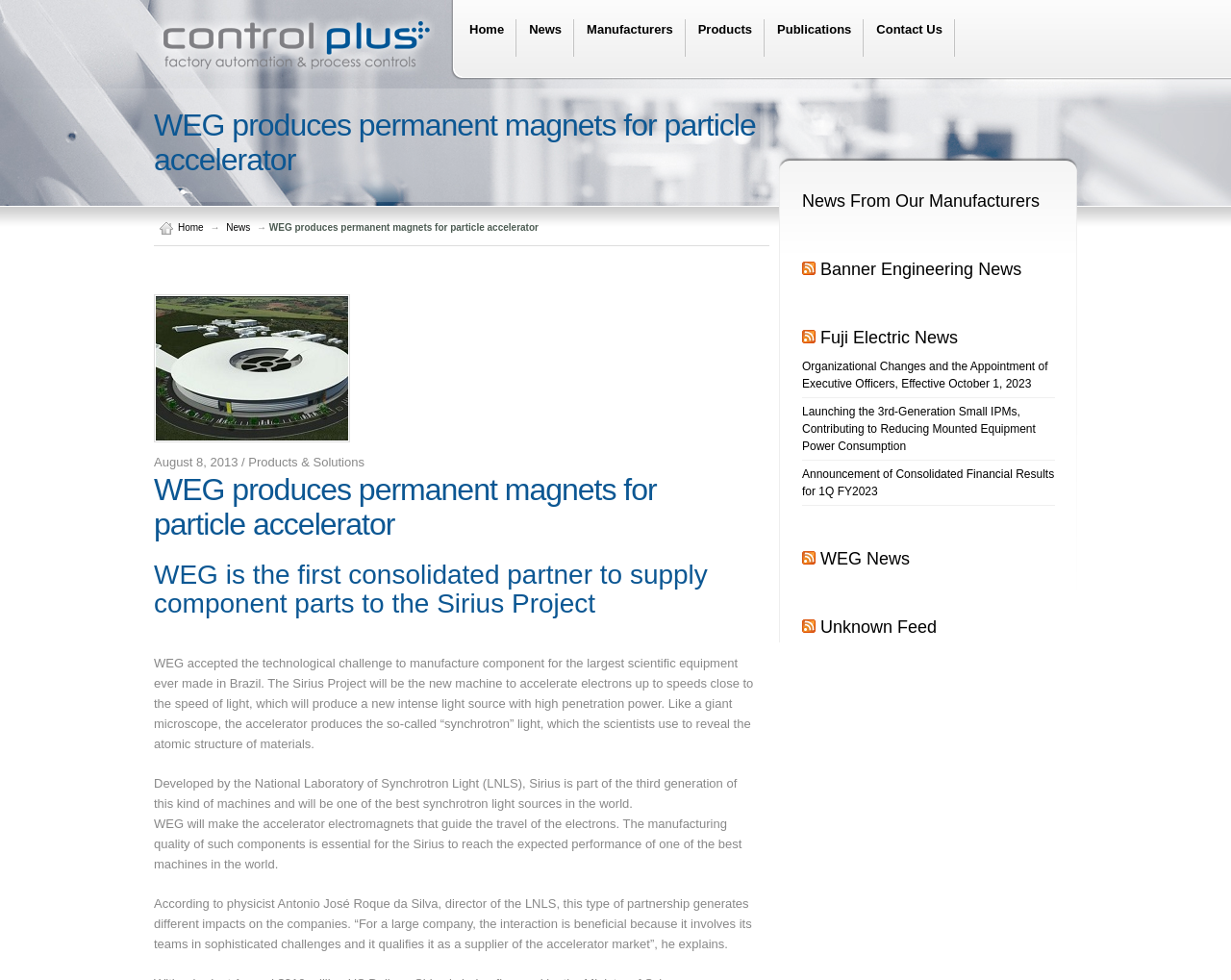Based on the image, provide a detailed and complete answer to the question: 
What is the company name in the logo?

The logo is located at the top left corner of the webpage, and it has a text 'Control Plus' next to the image, which indicates that the company name is Control Plus.